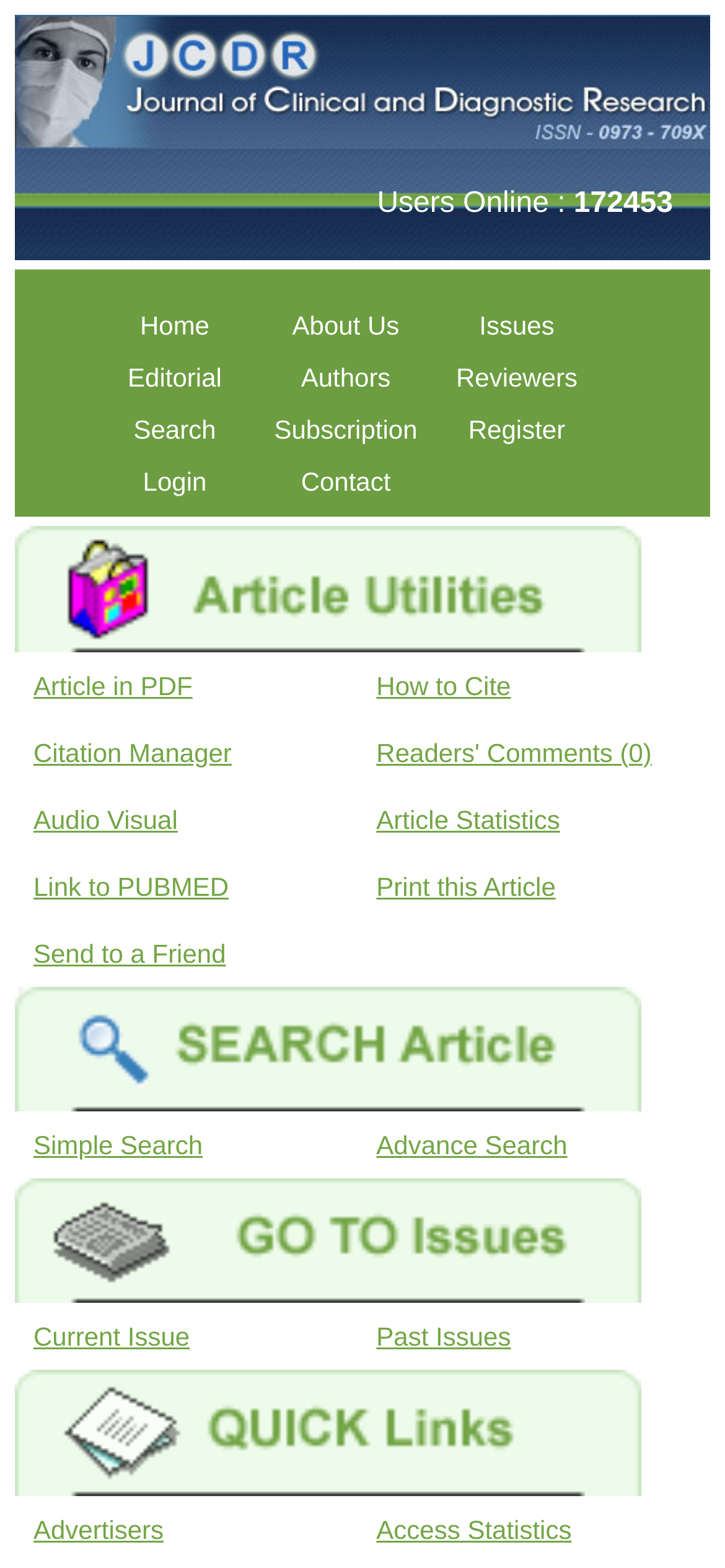Identify the bounding box coordinates of the region that needs to be clicked to carry out this instruction: "login to the system". Provide these coordinates as four float numbers ranging from 0 to 1, i.e., [left, top, right, bottom].

[0.123, 0.291, 0.359, 0.324]